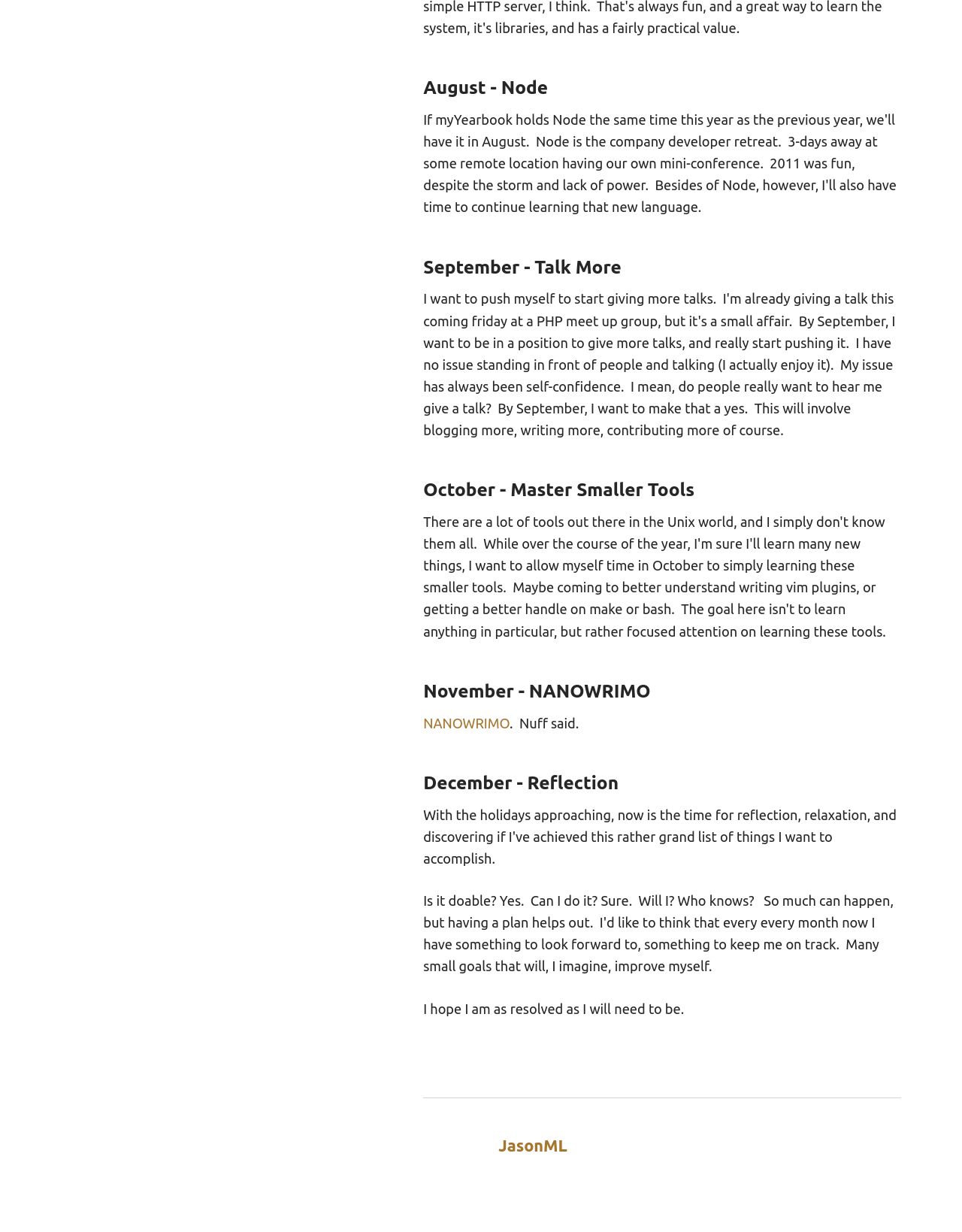What is the sequence of themes from August to December?
Answer the question in a detailed and comprehensive manner.

By looking at the headings from top to bottom, I can see that the sequence of themes from August to December is Node, Talk More, Master Smaller Tools, NANOWRIMO, and Reflection.